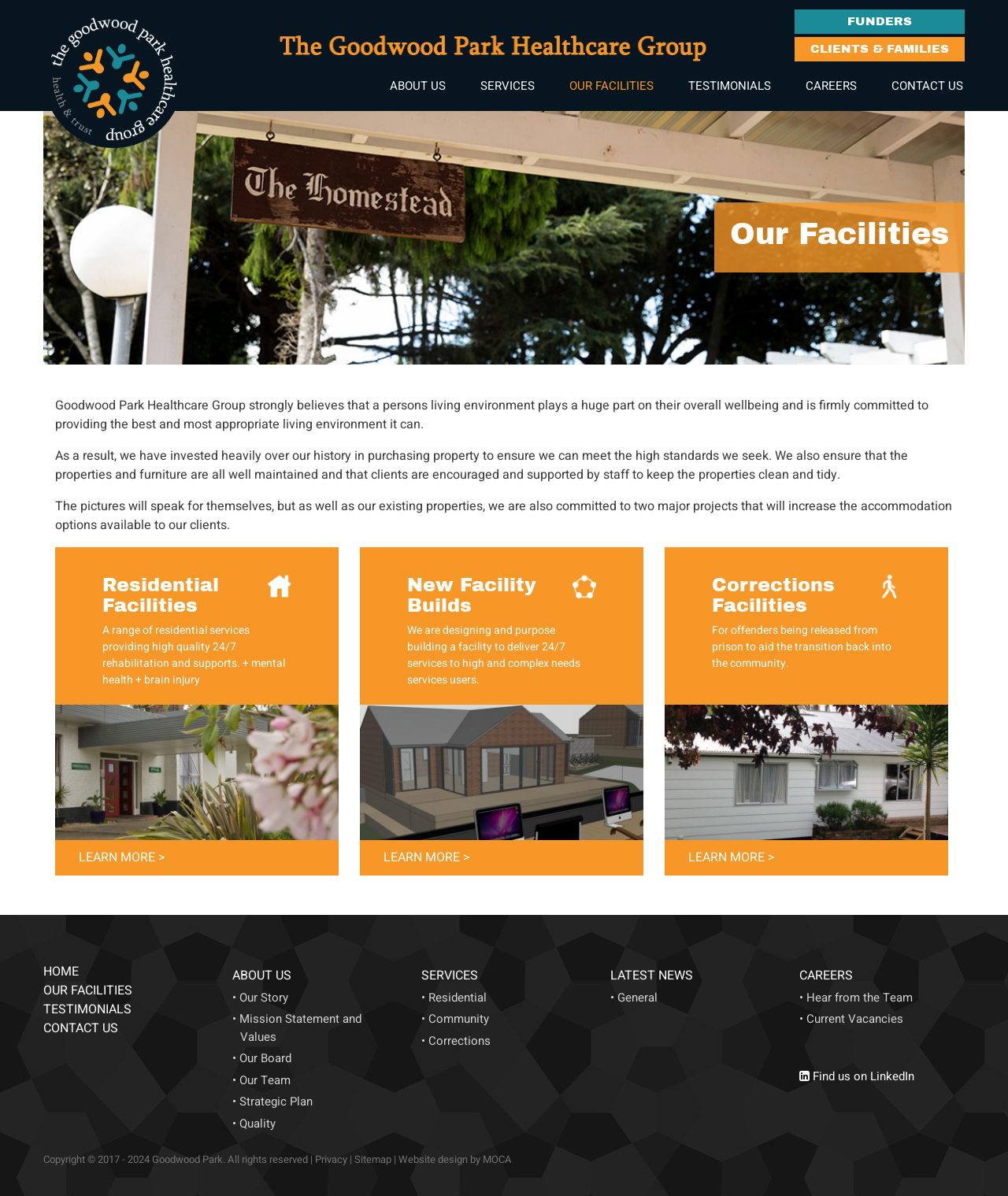Point out the bounding box coordinates of the section to click in order to follow this instruction: "Go to the HOME page".

[0.043, 0.804, 0.078, 0.82]